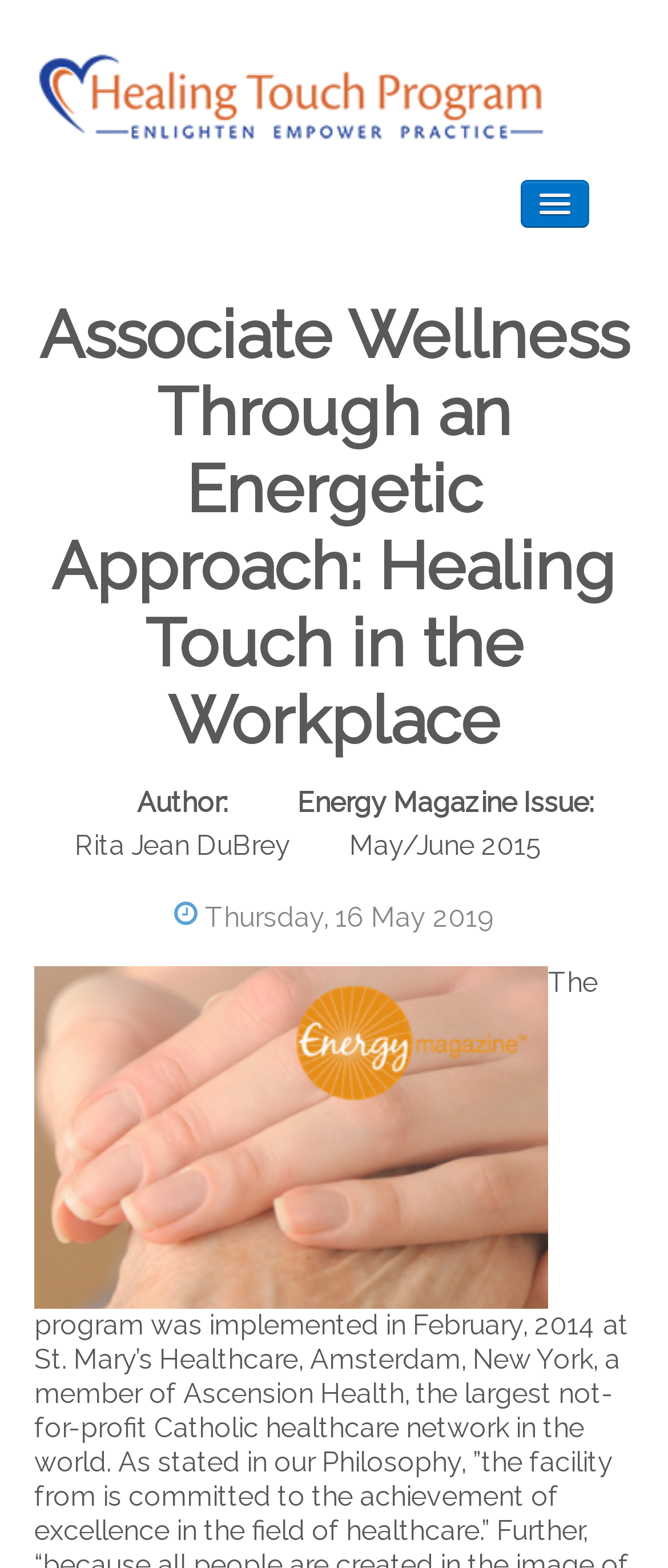How many navigation links are there?
From the screenshot, provide a brief answer in one word or phrase.

6